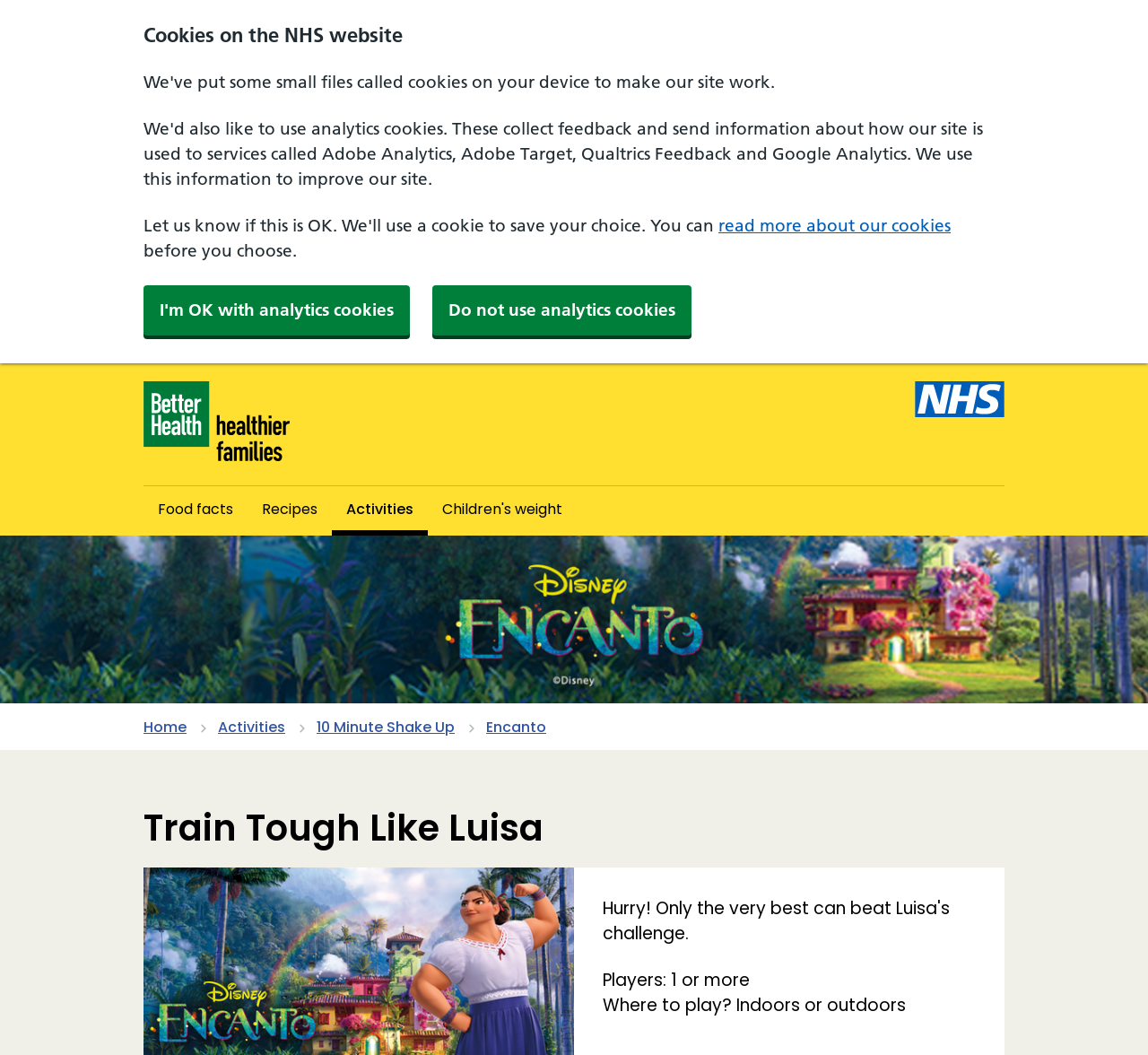Find the bounding box coordinates of the UI element according to this description: "Healthier Families - Home".

[0.125, 0.362, 0.252, 0.443]